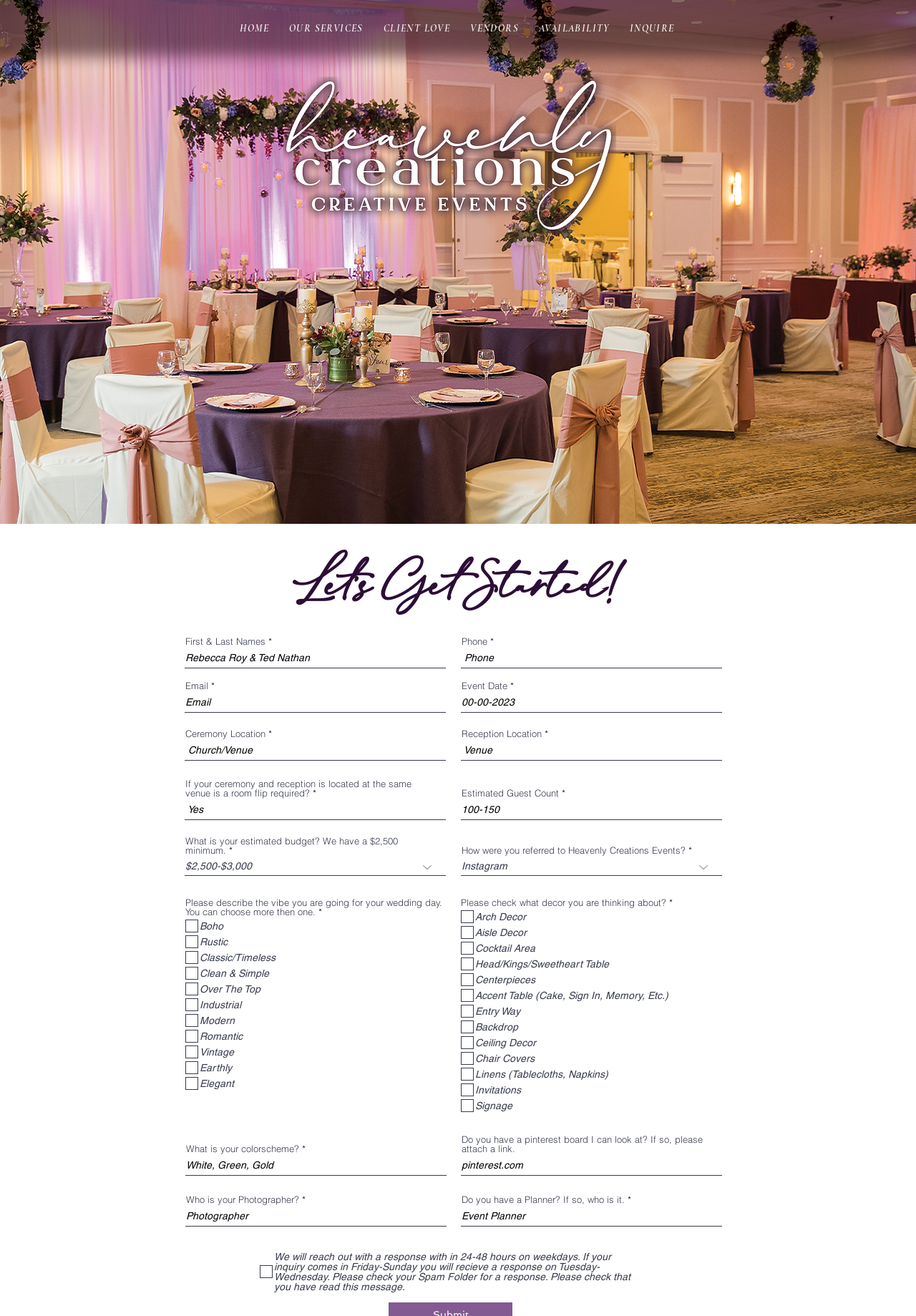What type of event is the decorator specializing in?
Look at the screenshot and respond with a single word or phrase.

Wedding